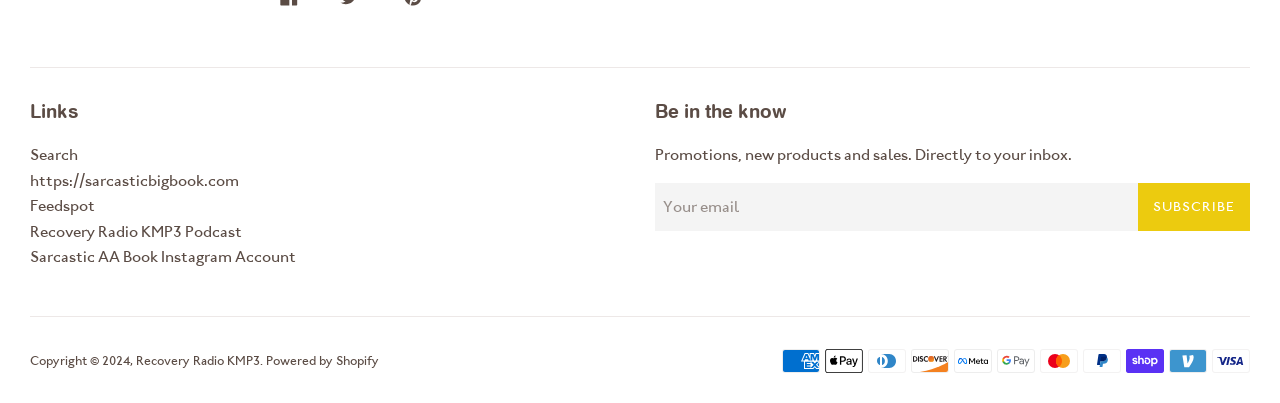Identify the bounding box coordinates for the element you need to click to achieve the following task: "Search on the website". The coordinates must be four float values ranging from 0 to 1, formatted as [left, top, right, bottom].

[0.023, 0.36, 0.061, 0.407]